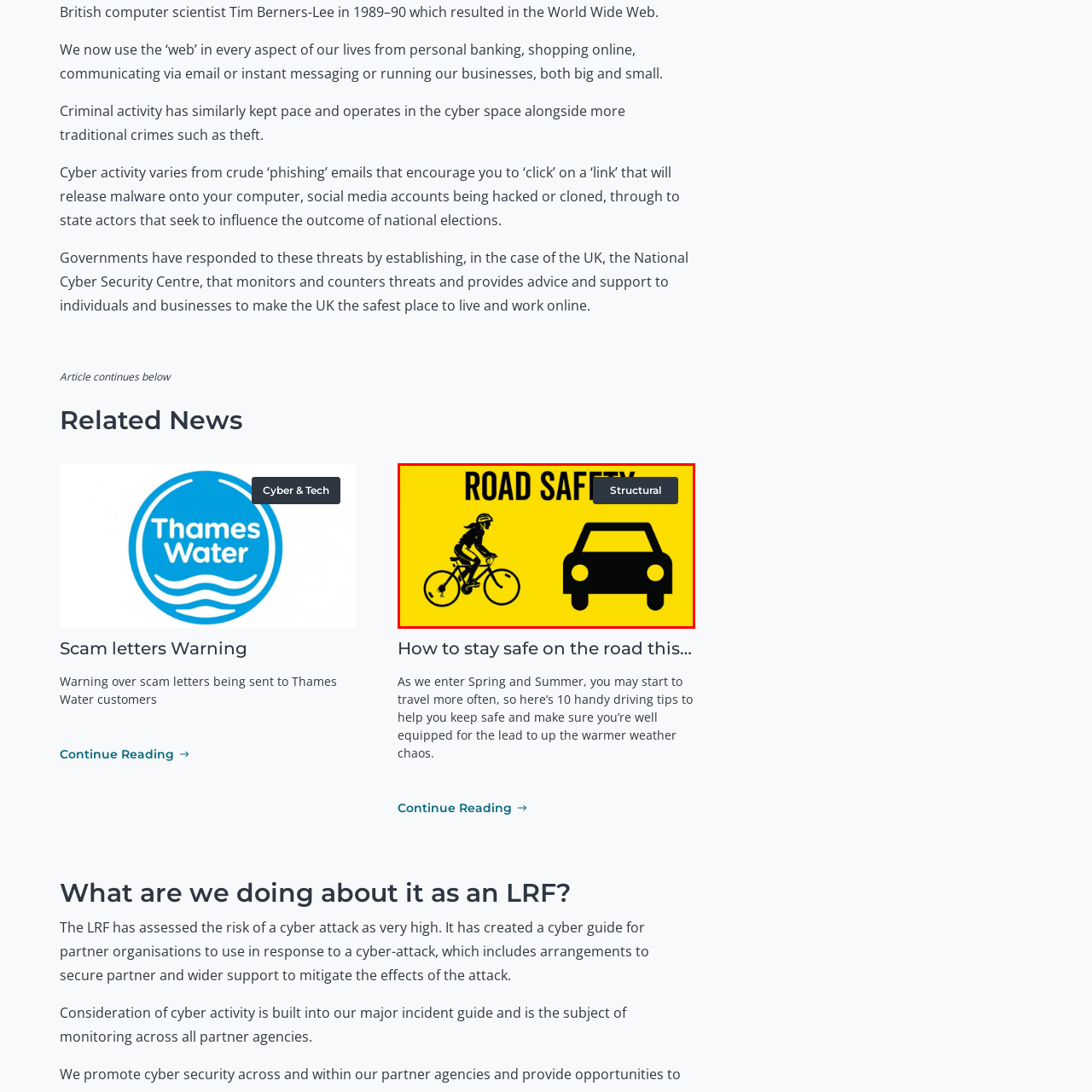Describe fully the image that is contained within the red bounding box.

The image features a vibrant yellow sign emphasizing "ROAD SAFETY." It displays a cyclist wearing a helmet on the left, symbolizing the importance of safety for those on bicycles, while a stylized car on the right represents motor vehicle traffic. Together, these visuals highlight the necessity of sharing the road responsibly, especially as the seasons change and travel increases. The sign serves as a reminder for both cyclists and drivers to stay vigilant and adhere to safety practices, promoting a safer environment for all road users.